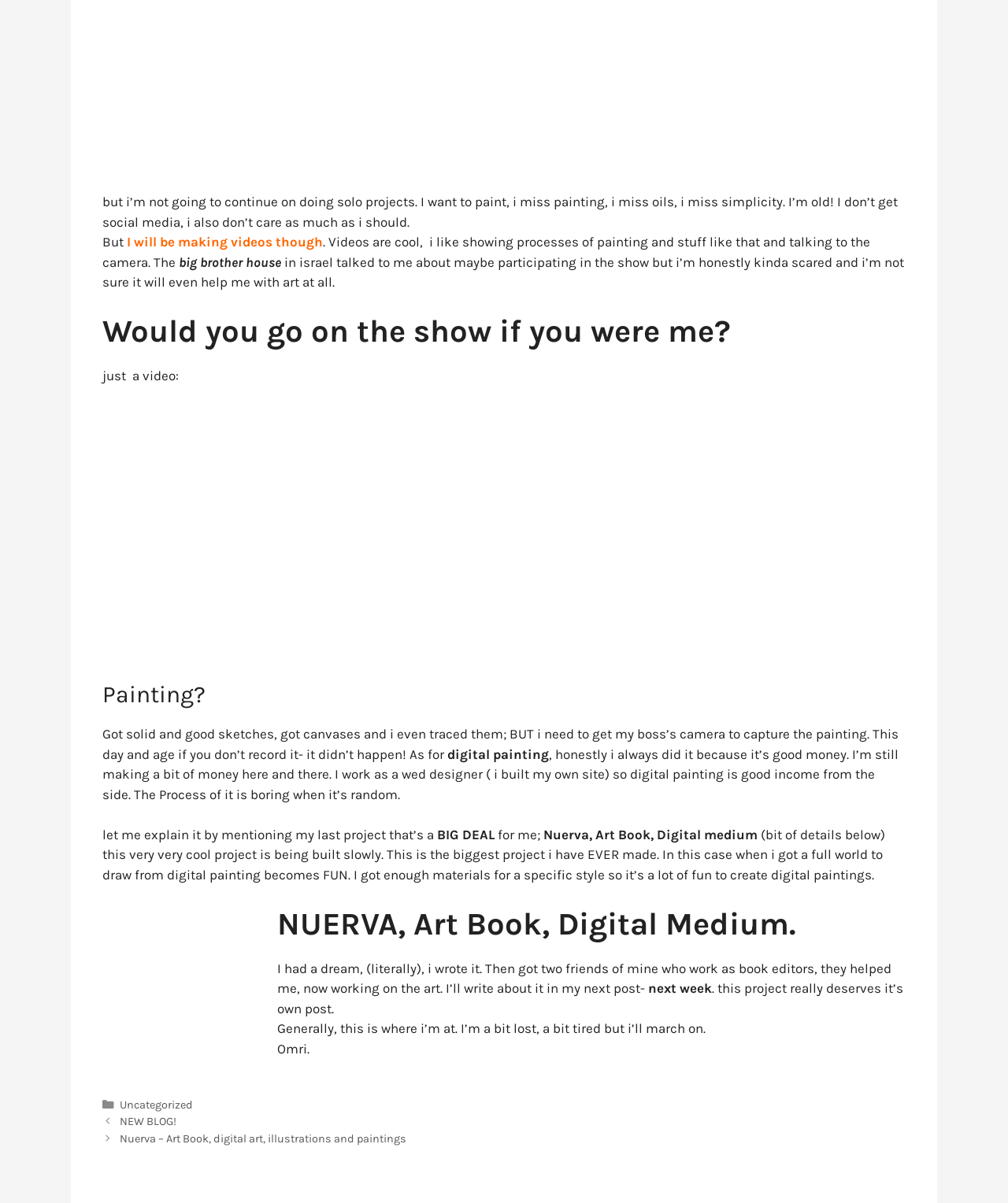Using the provided element description: "Uncategorized", identify the bounding box coordinates. The coordinates should be four floats between 0 and 1 in the order [left, top, right, bottom].

[0.118, 0.913, 0.191, 0.924]